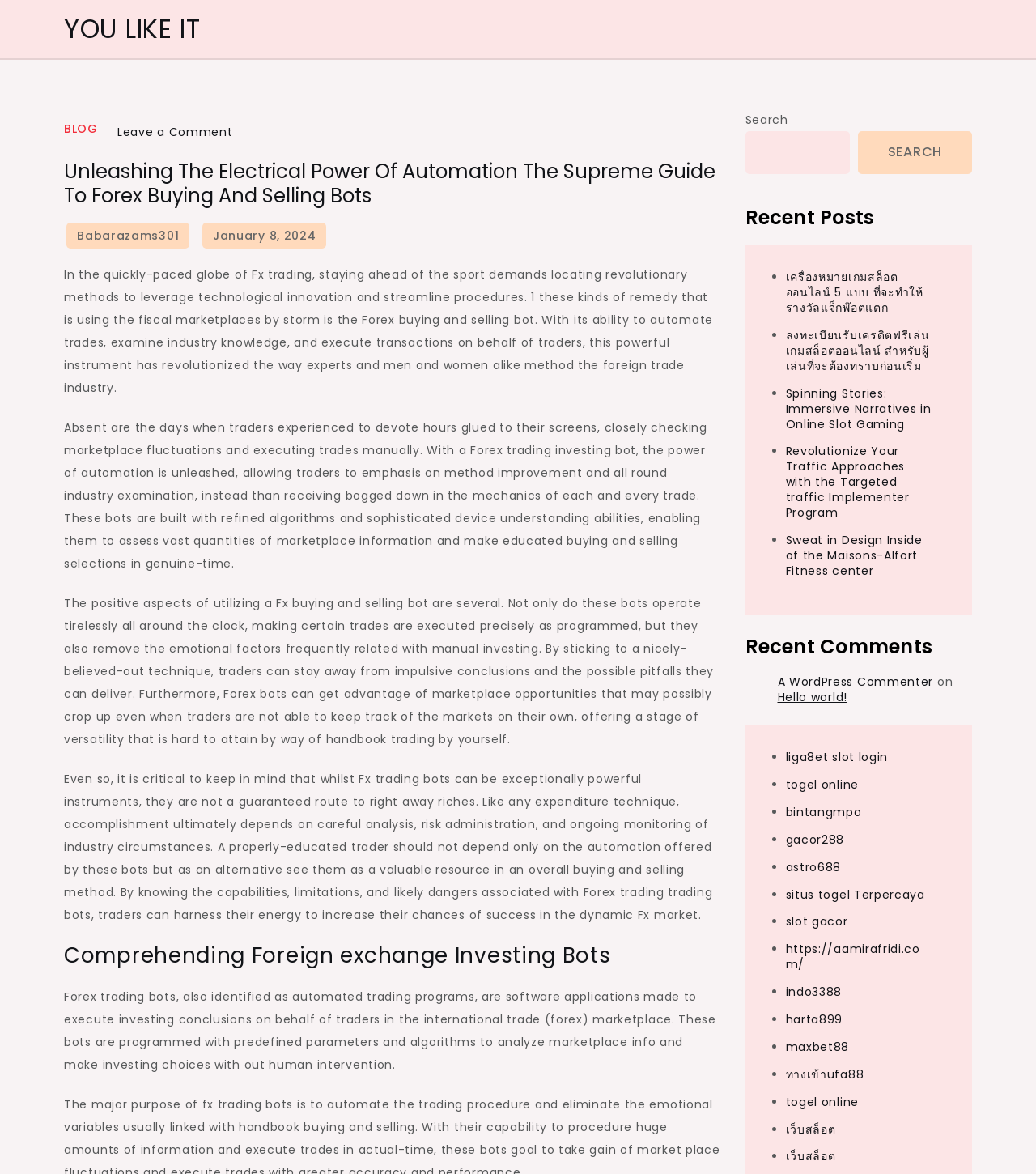Please determine the bounding box coordinates for the element that should be clicked to follow these instructions: "Close the advertisement".

None